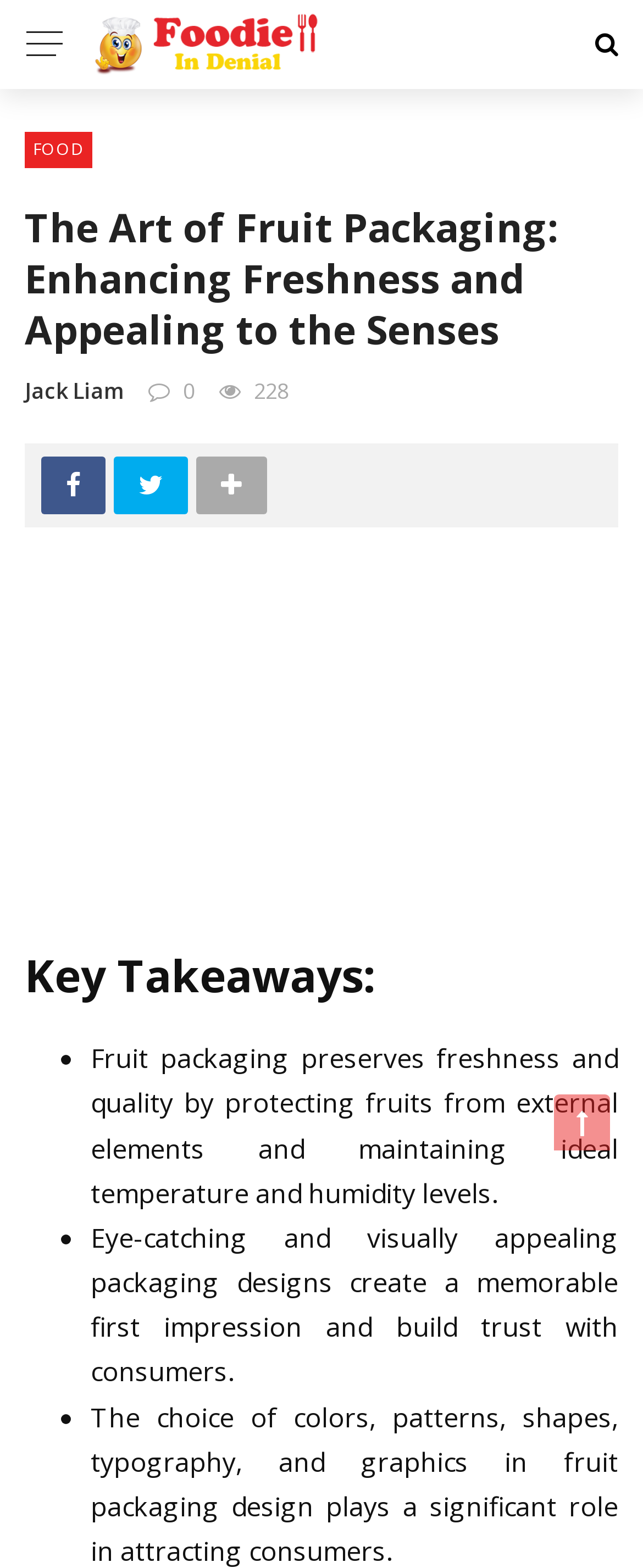What is the number of comments on this article?
Could you answer the question in a detailed manner, providing as much information as possible?

I found the number of comments by looking at the StaticText element with the text '228' which is located below the author's name.